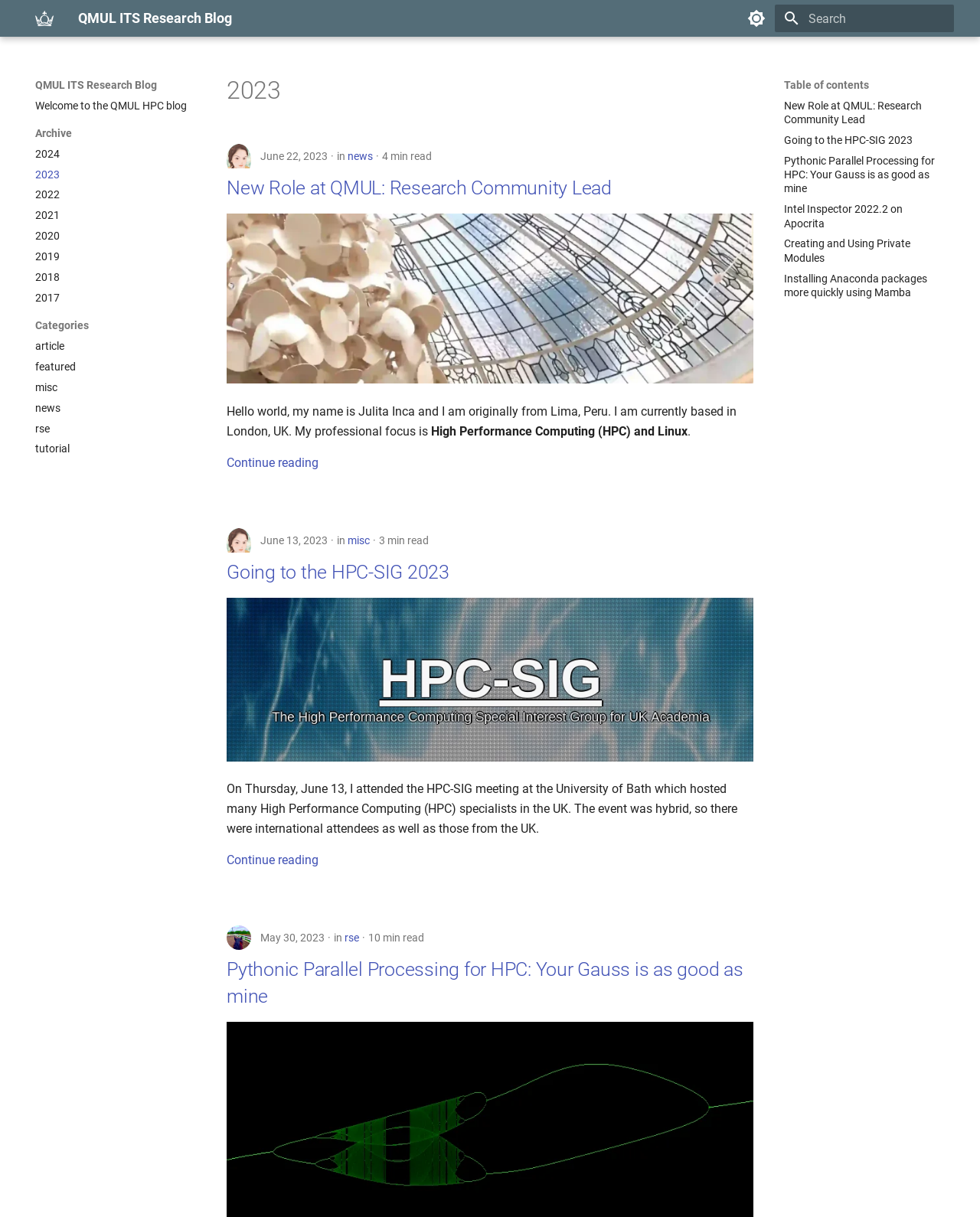Answer briefly with one word or phrase:
What is the topic of the HPC-SIG meeting?

High Performance Computing